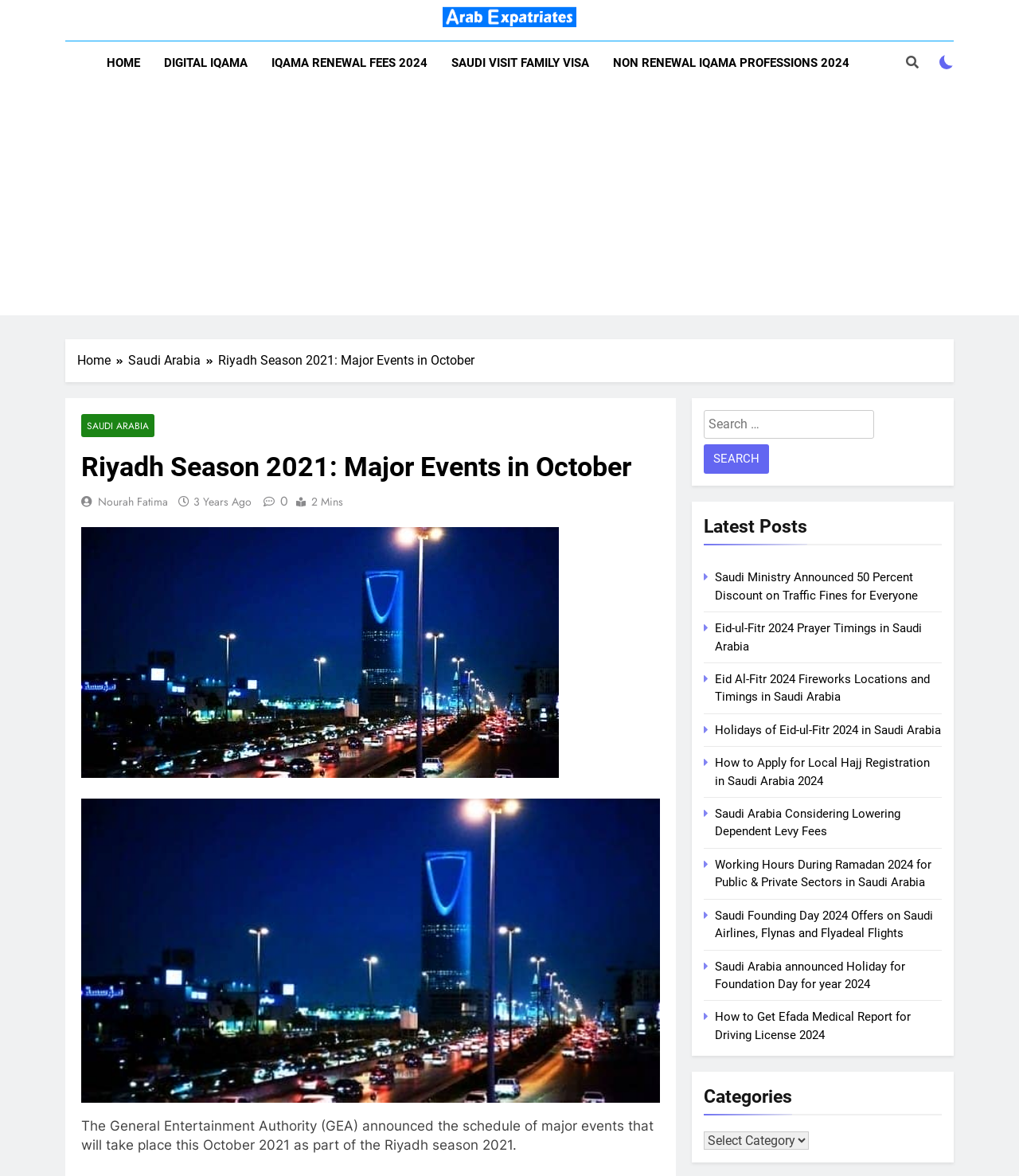Please identify the bounding box coordinates of the clickable element to fulfill the following instruction: "Click on the 'HOME' link". The coordinates should be four float numbers between 0 and 1, i.e., [left, top, right, bottom].

[0.093, 0.035, 0.149, 0.072]